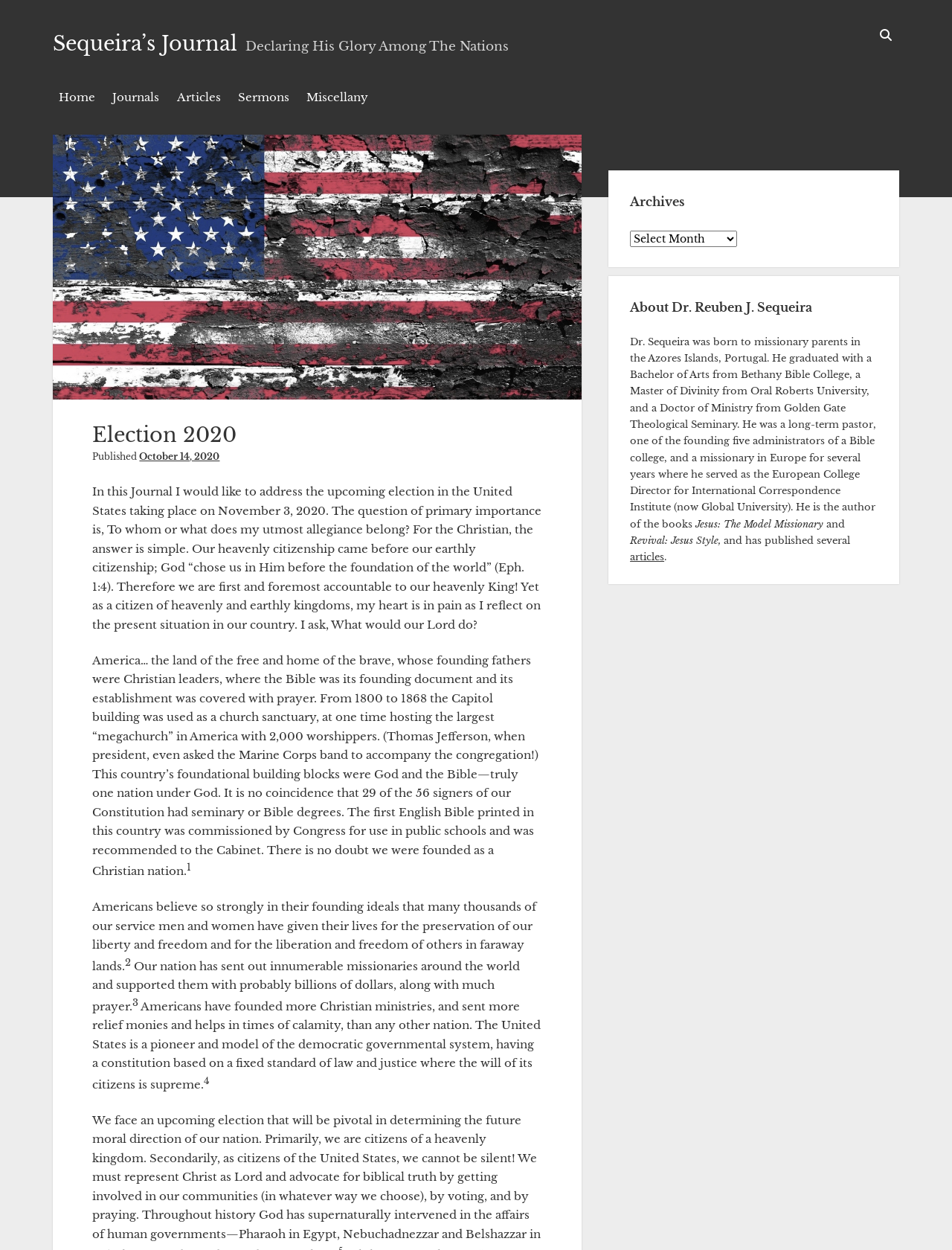Please find and report the bounding box coordinates of the element to click in order to perform the following action: "Click on 'Return to Top'". The coordinates should be expressed as four float numbers between 0 and 1, in the format [left, top, right, bottom].

None